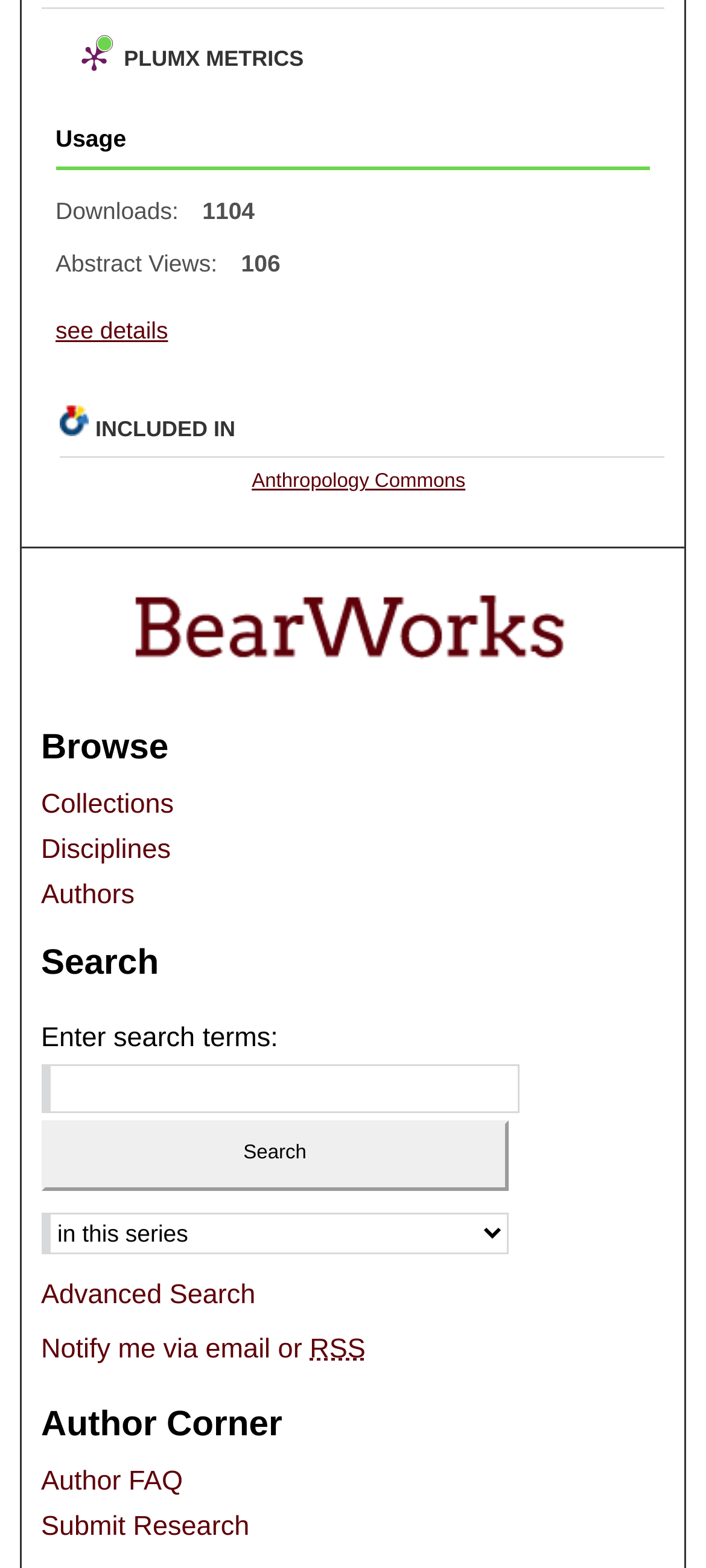What is the number of abstract views?
Can you give a detailed and elaborate answer to the question?

I found the answer by looking at the 'Abstract Views:' label and its corresponding value '106' on the webpage.